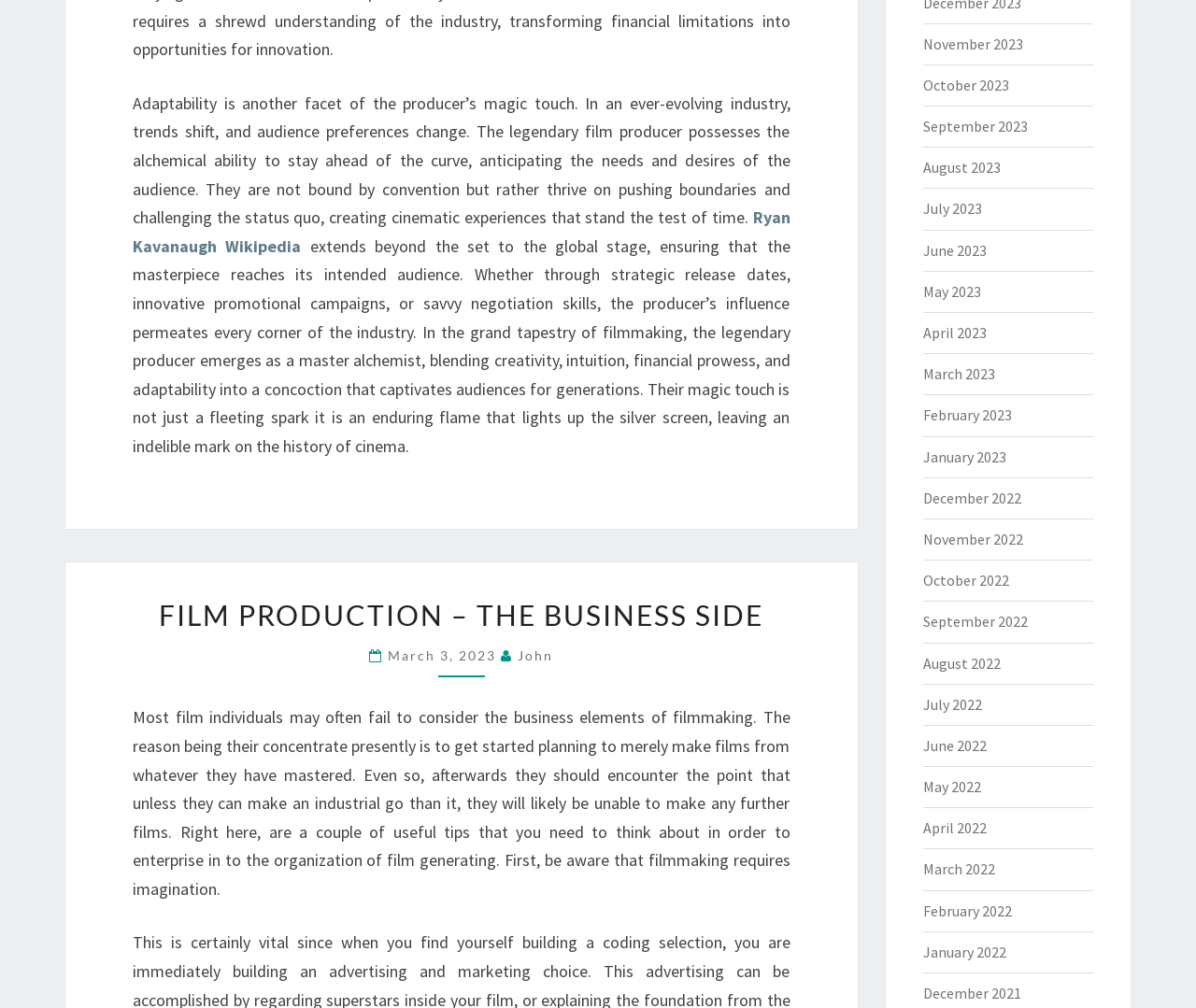Determine the bounding box coordinates of the clickable element necessary to fulfill the instruction: "Explore the article titled FILM PRODUCTION – THE BUSINESS SIDE". Provide the coordinates as four float numbers within the 0 to 1 range, i.e., [left, top, right, bottom].

[0.385, 0.576, 0.484, 0.739]